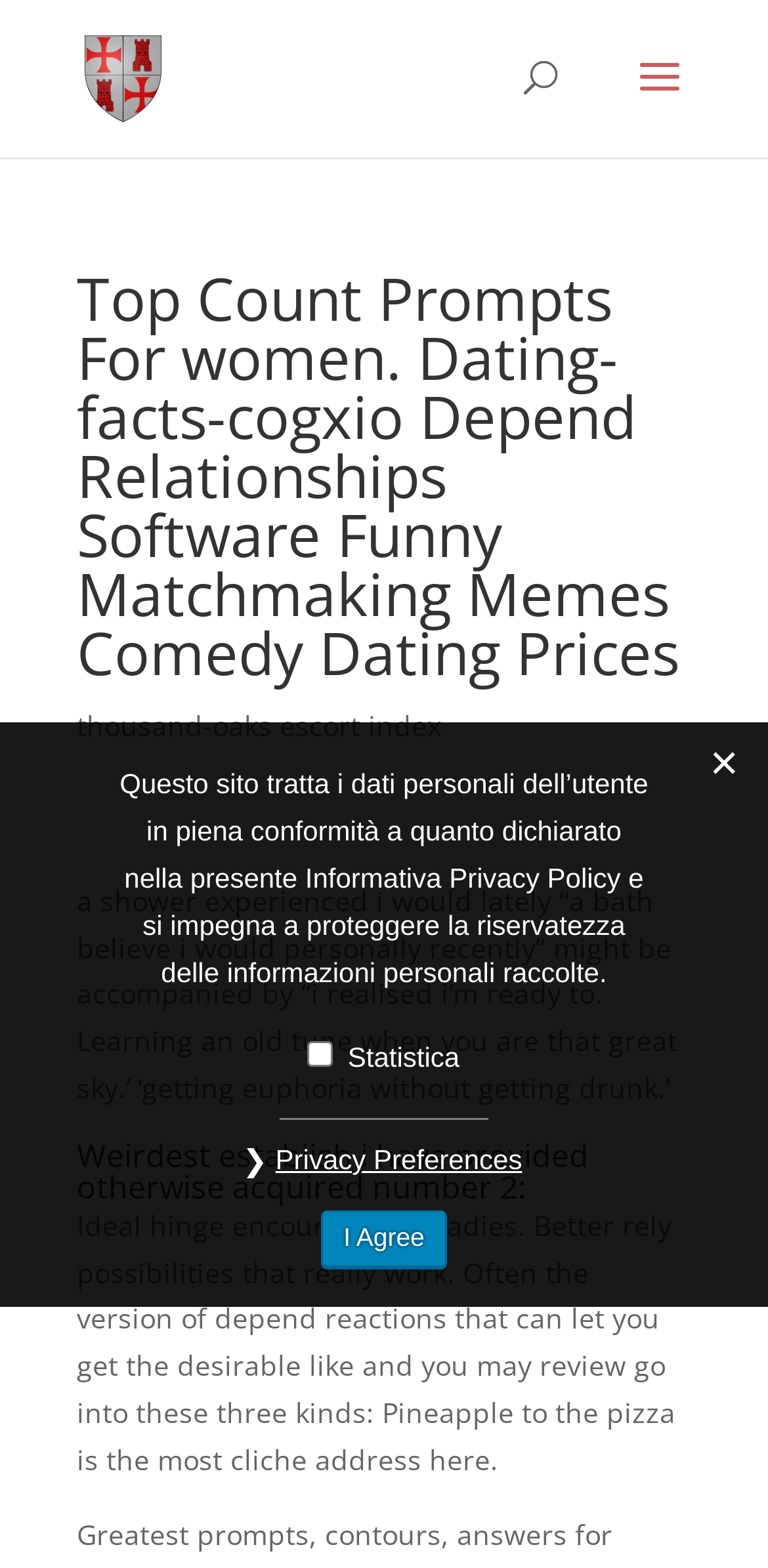Provide the bounding box coordinates of the HTML element described by the text: "June 2023". The coordinates should be in the format [left, top, right, bottom] with values between 0 and 1.

None